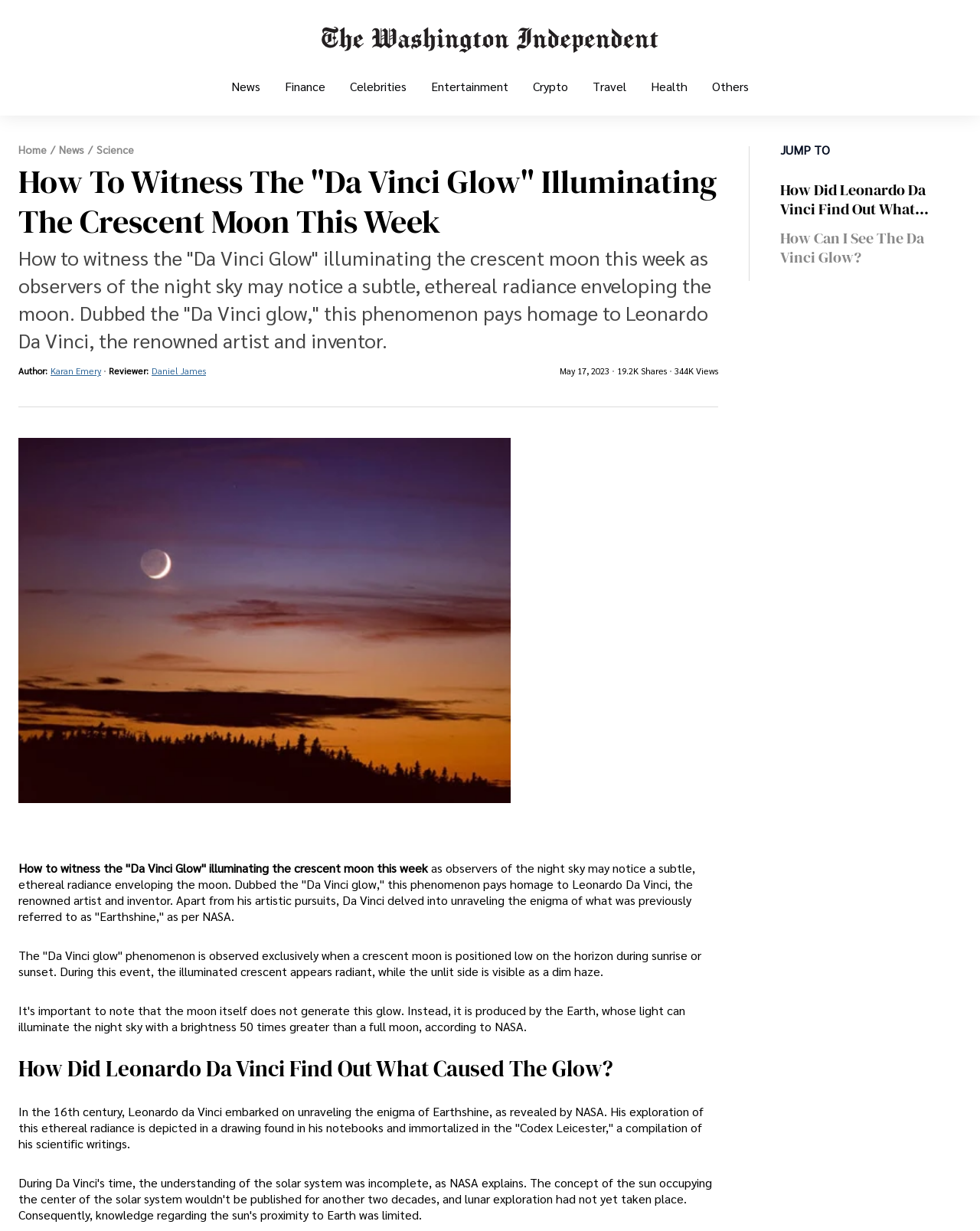How many shares does this article have?
Based on the image, answer the question with a single word or brief phrase.

19.2K